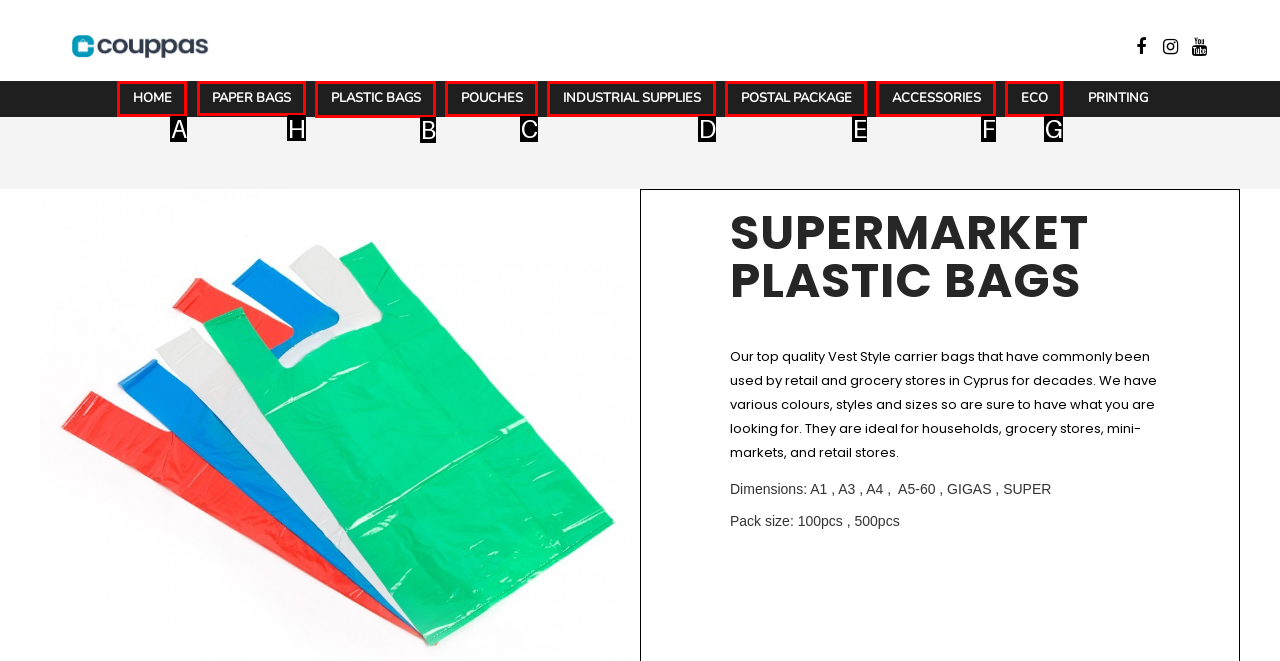Look at the highlighted elements in the screenshot and tell me which letter corresponds to the task: learn about paper bags.

H